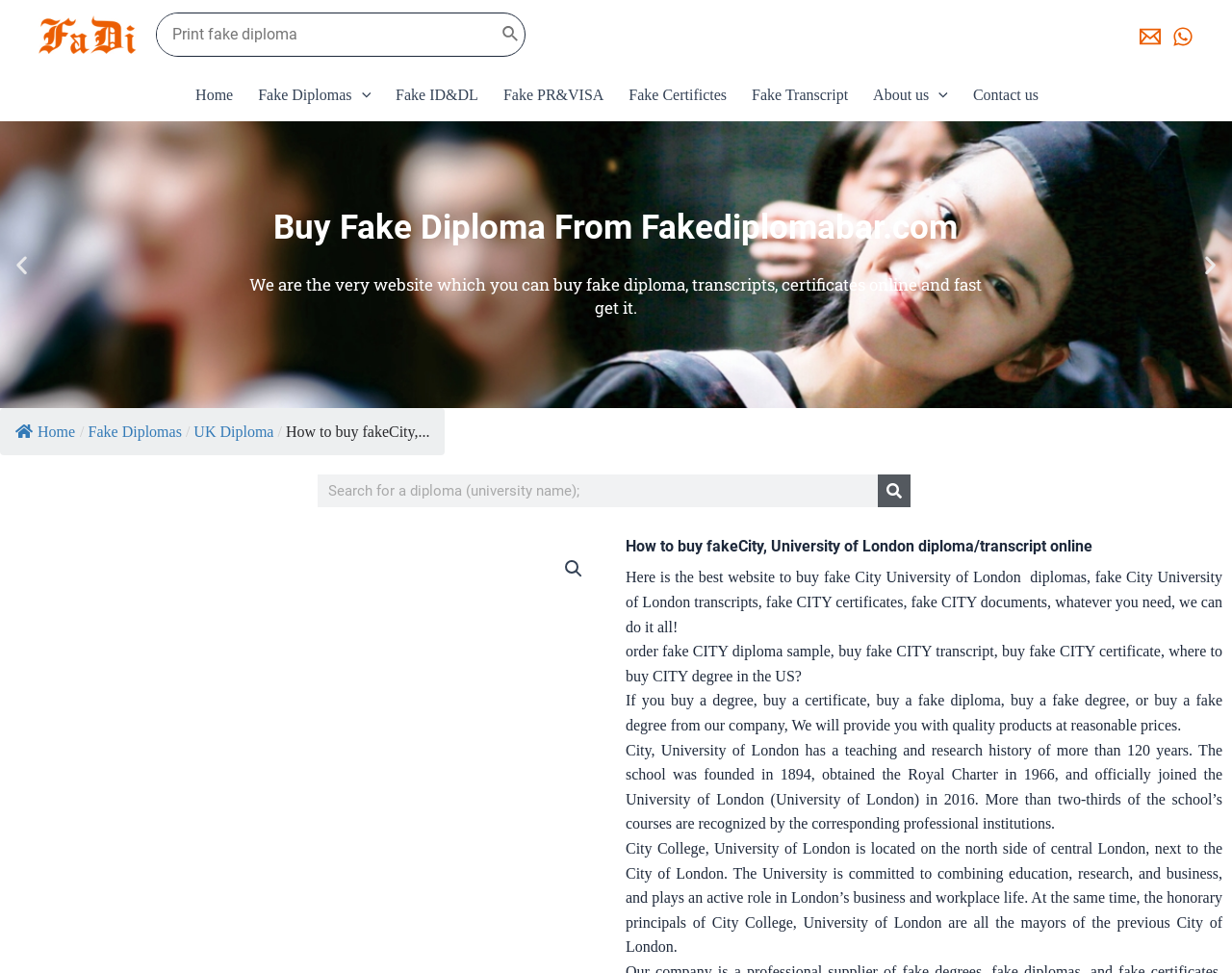Please mark the bounding box coordinates of the area that should be clicked to carry out the instruction: "Search for something".

[0.127, 0.012, 0.427, 0.059]